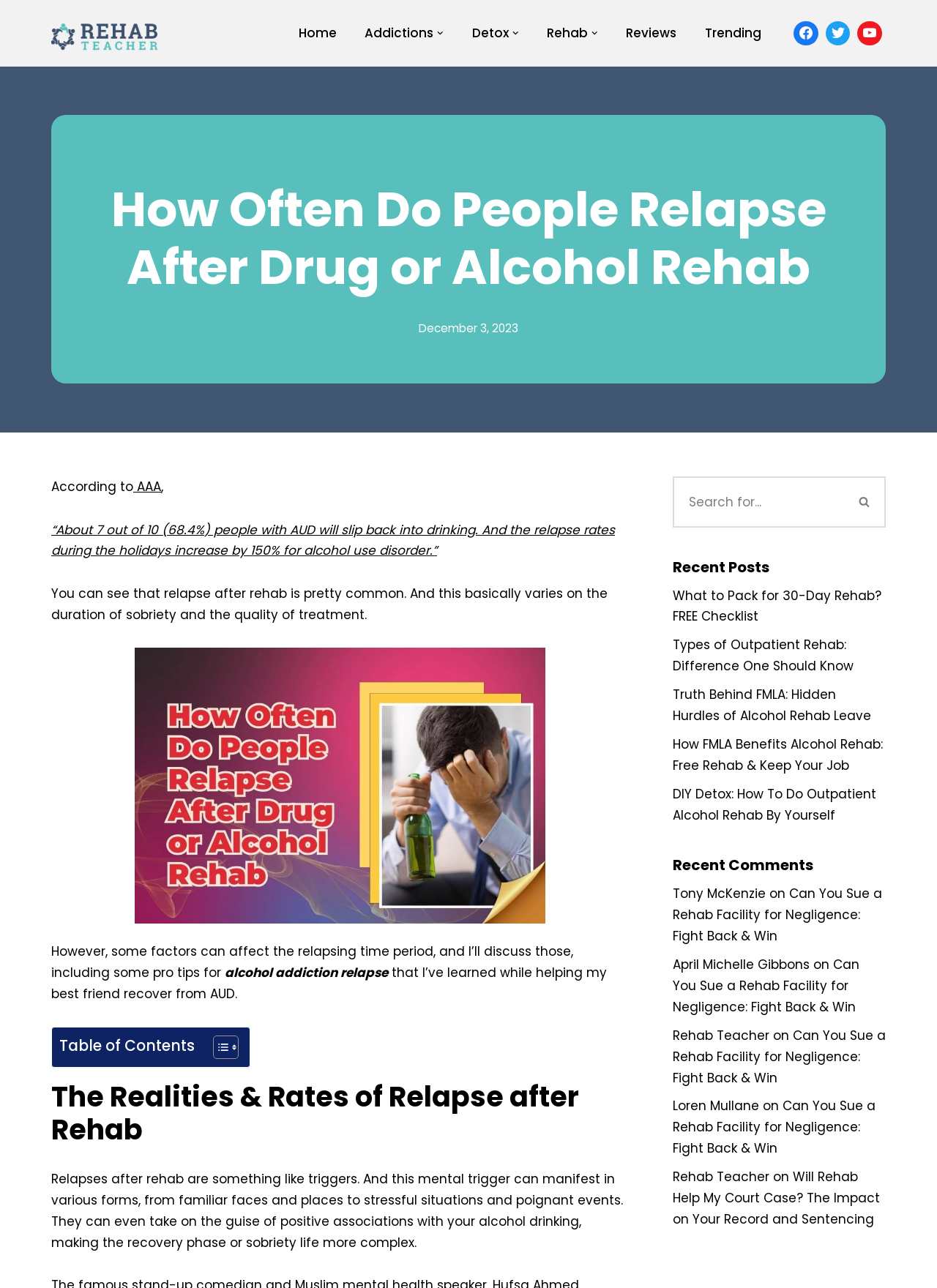Determine the bounding box for the described UI element: "Skip to content".

[0.0, 0.018, 0.023, 0.03]